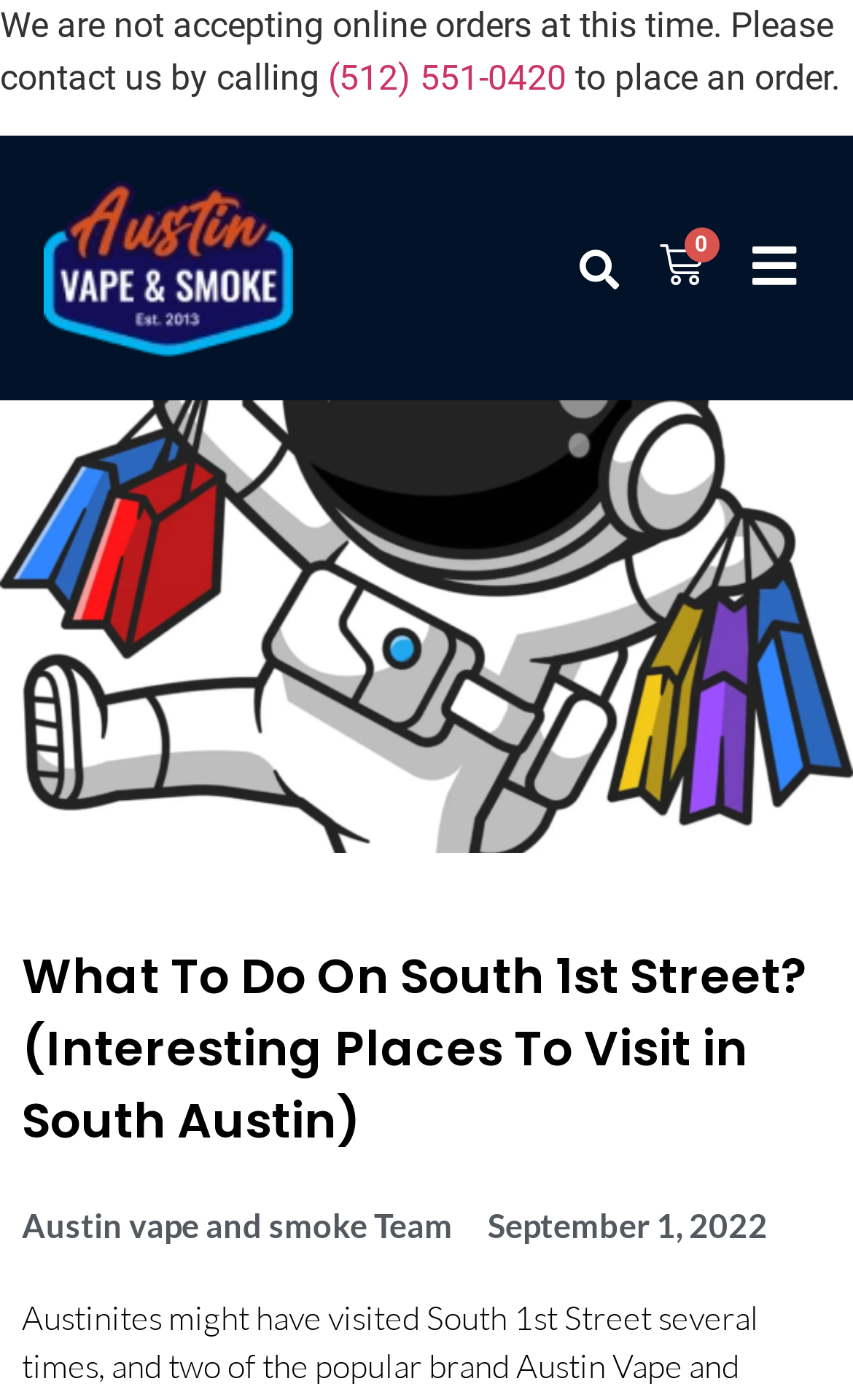Ascertain the bounding box coordinates for the UI element detailed here: "Glass Gallery". The coordinates should be provided as [left, top, right, bottom] with each value being a float between 0 and 1.

[0.246, 0.568, 0.779, 0.631]